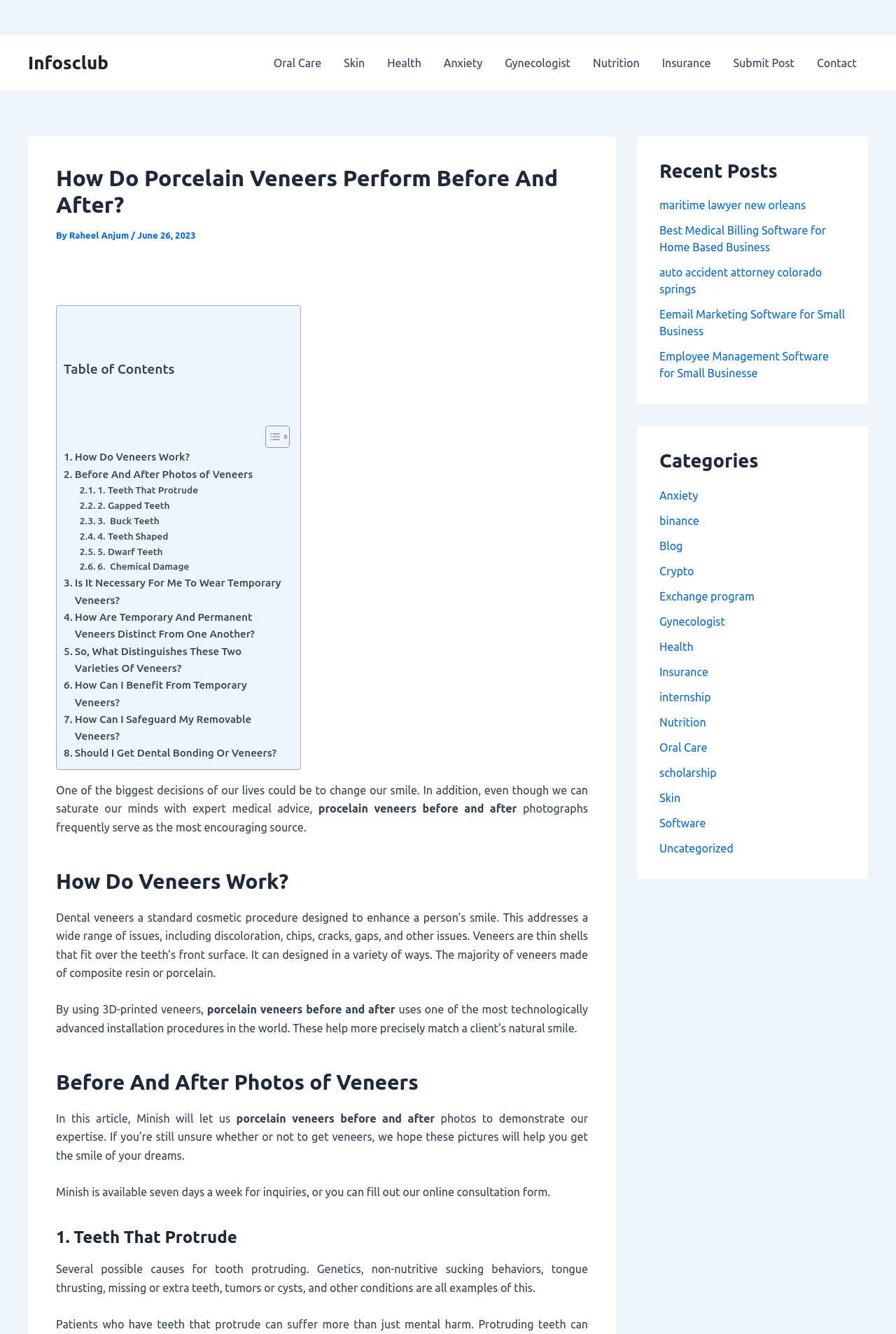Answer the following in one word or a short phrase: 
What is the purpose of dental veneers?

To enhance a person's smile